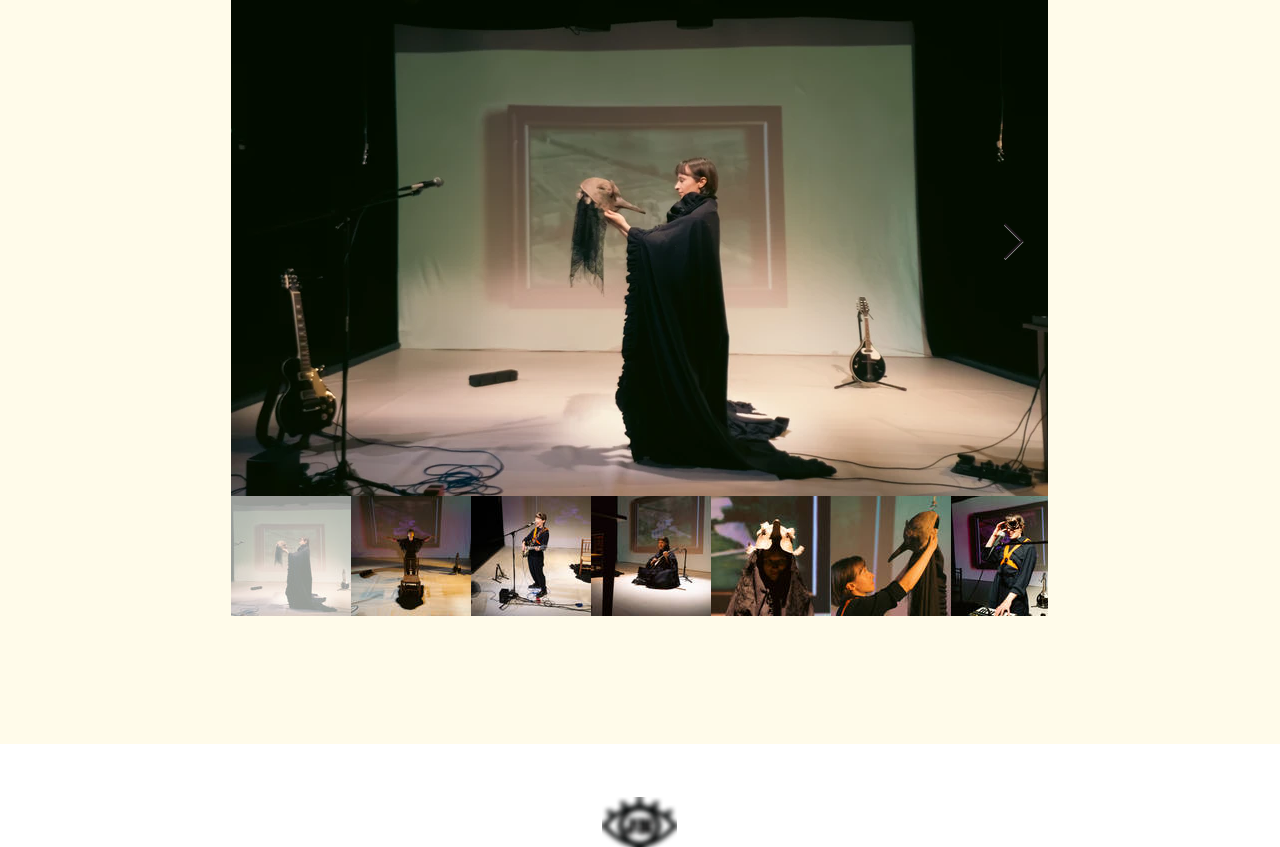Identify and provide the bounding box for the element described by: "aria-label="Apple Music"".

[0.515, 0.9, 0.535, 0.931]